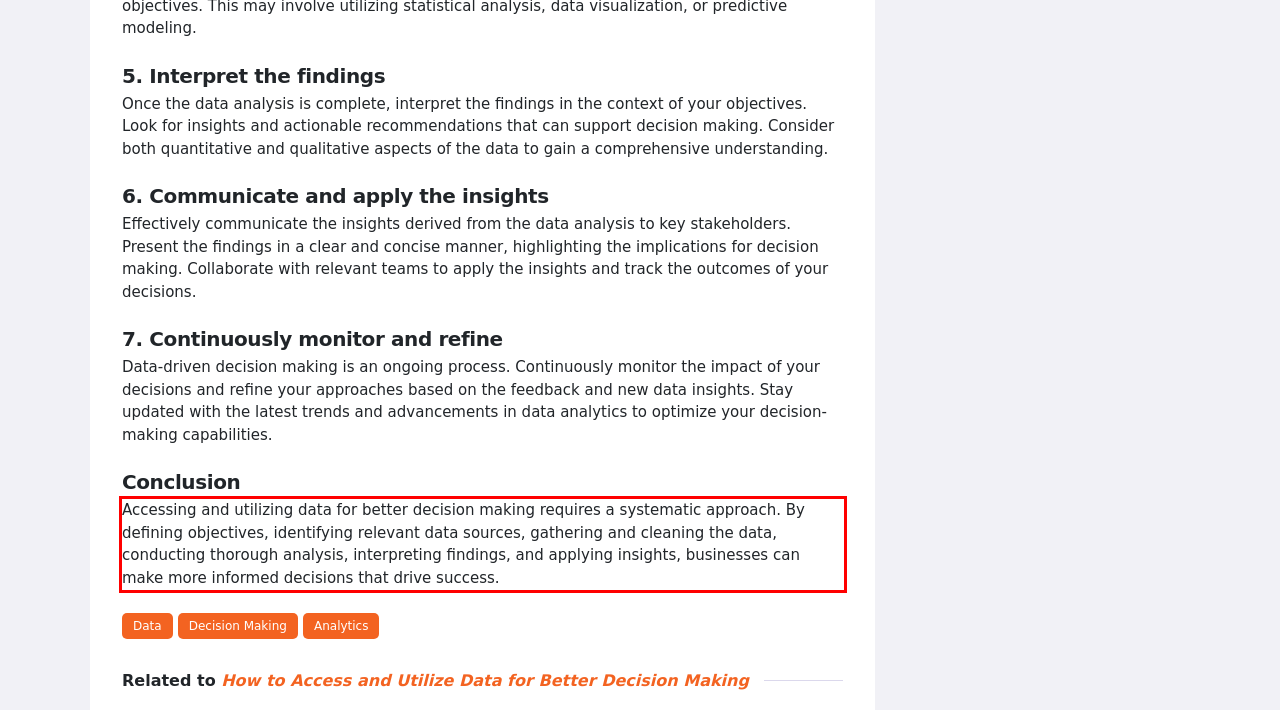Look at the provided screenshot of the webpage and perform OCR on the text within the red bounding box.

Accessing and utilizing data for better decision making requires a systematic approach. By defining objectives, identifying relevant data sources, gathering and cleaning the data, conducting thorough analysis, interpreting findings, and applying insights, businesses can make more informed decisions that drive success.